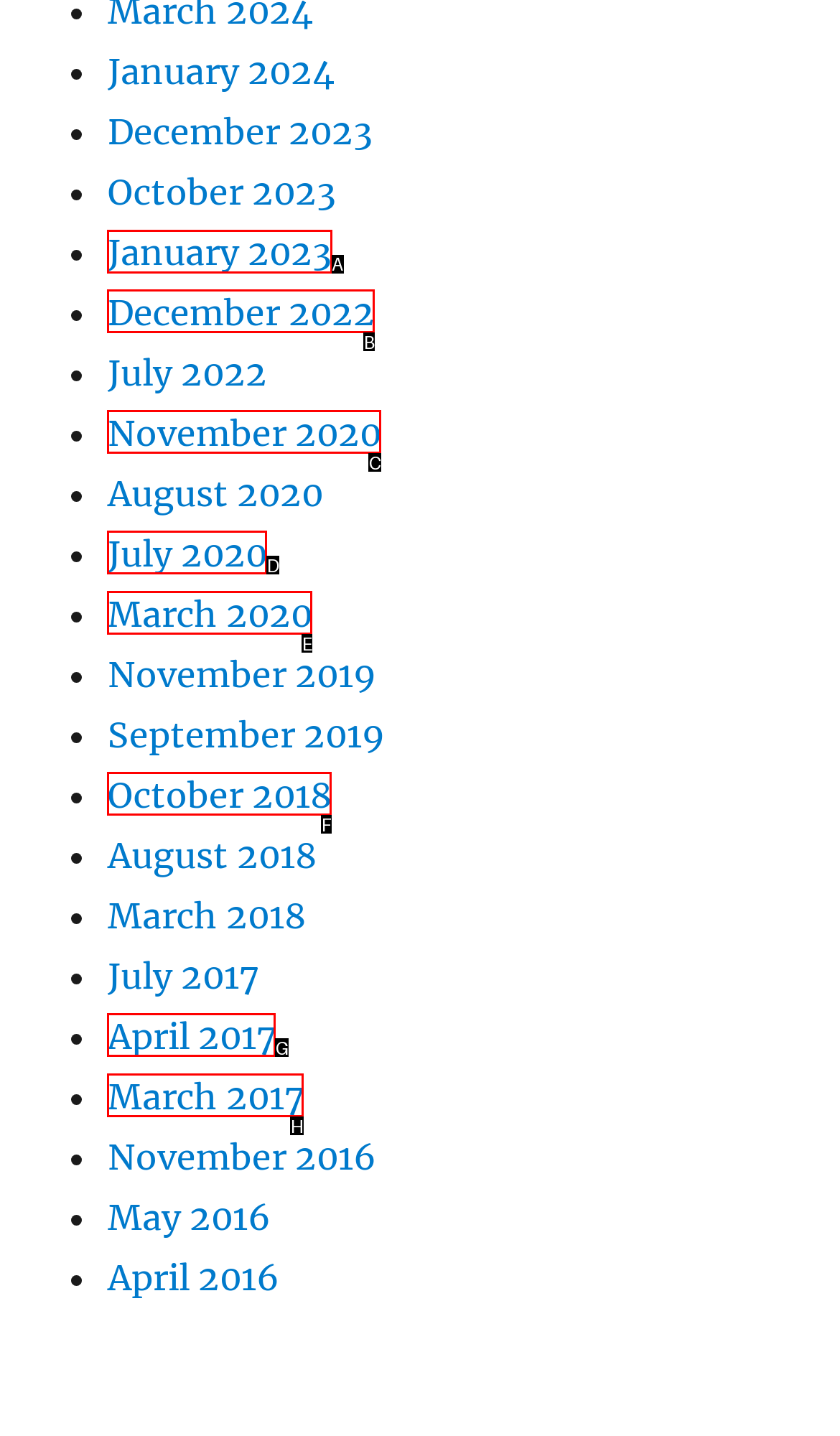Figure out which option to click to perform the following task: View January 2023
Provide the letter of the correct option in your response.

A